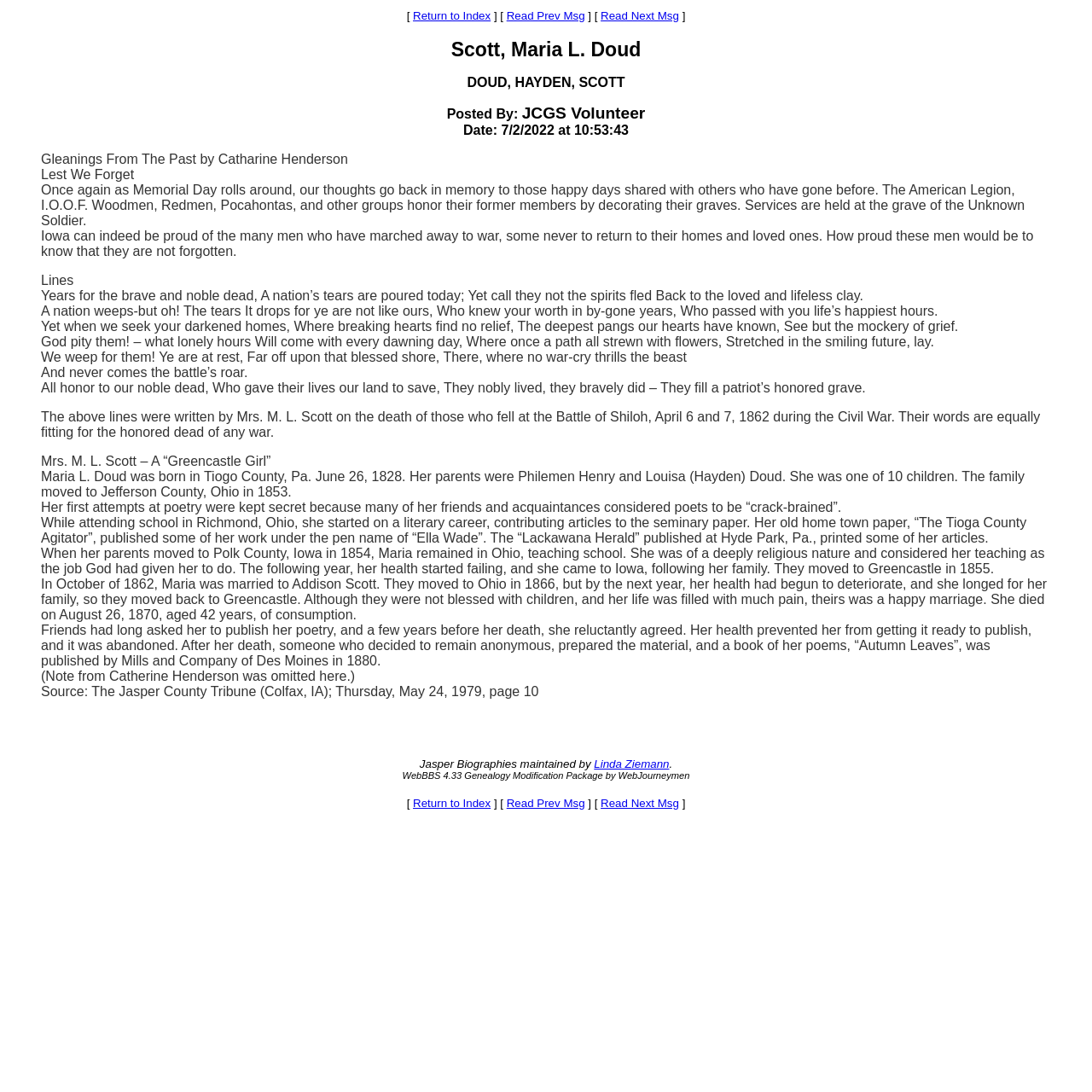Find the bounding box coordinates corresponding to the UI element with the description: "name="email" placeholder="Email Address"". The coordinates should be formatted as [left, top, right, bottom], with values as floats between 0 and 1.

None